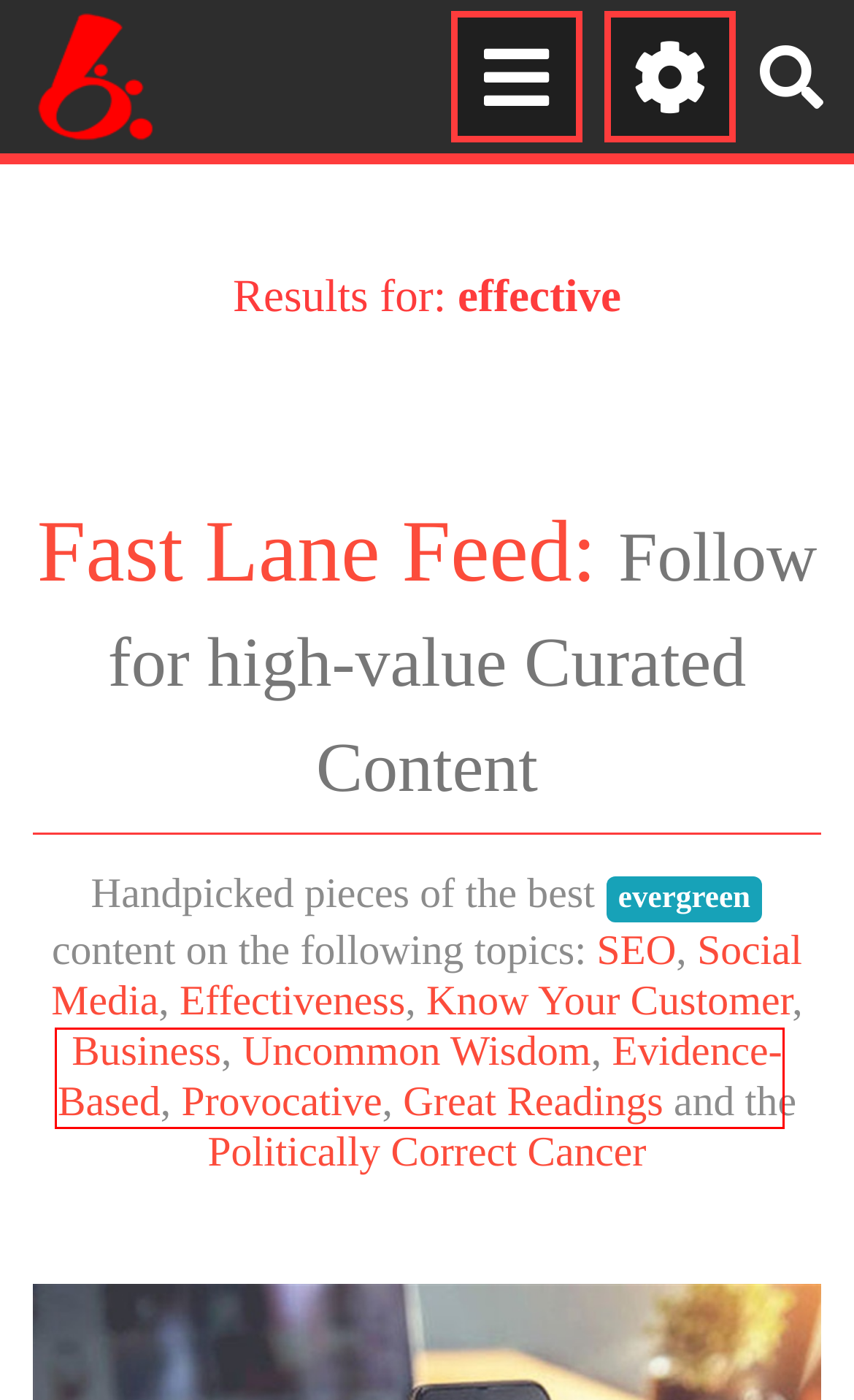Given a screenshot of a webpage with a red bounding box, please pick the webpage description that best fits the new webpage after clicking the element inside the bounding box. Here are the candidates:
A. Expand Your Business - Effective Digital Strategy | Batcic
B. The Social Landscape - Effective Digital Strategy | Batcic
C. Great Readings - Effective Digital Strategy | Batcic
D. SEO Yourself to the TOP - Effective Digital Strategy | Batcic
E. Provocative - Effective Digital Strategy | Batcic
F. Uncommon Wisdom - Effective Digital Strategy | Batcic
G. Politically Correct Cancer - Effective Digital Strategy | Batcic
H. Evidence Based Content - Effective Digital Strategy | Batcic

H